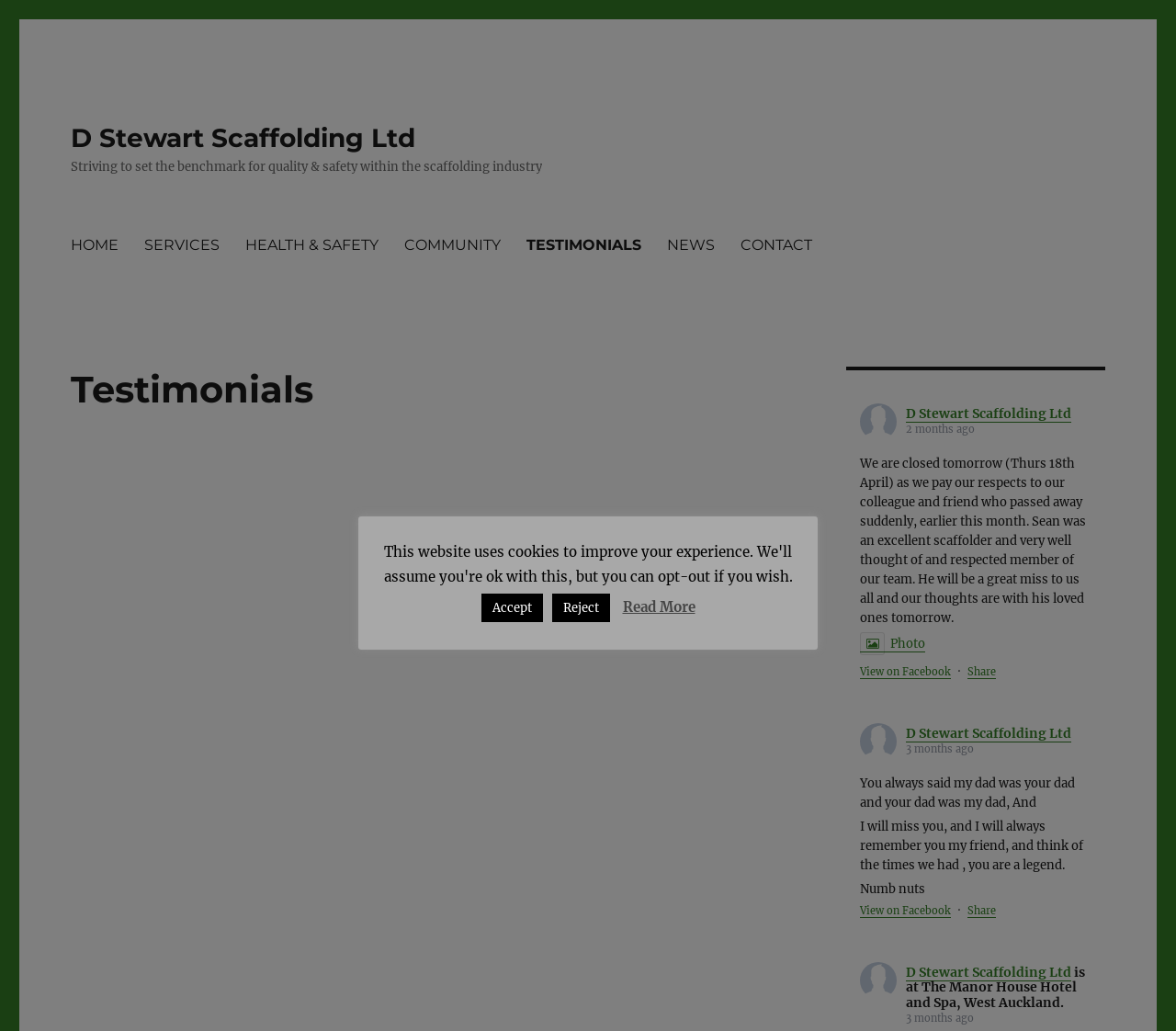Who is the SHEQ Advisor?
Based on the image, answer the question with as much detail as possible.

The SHEQ Advisor is mentioned in one of the testimonials, and it is stated that they are from Keepmoat Homes.